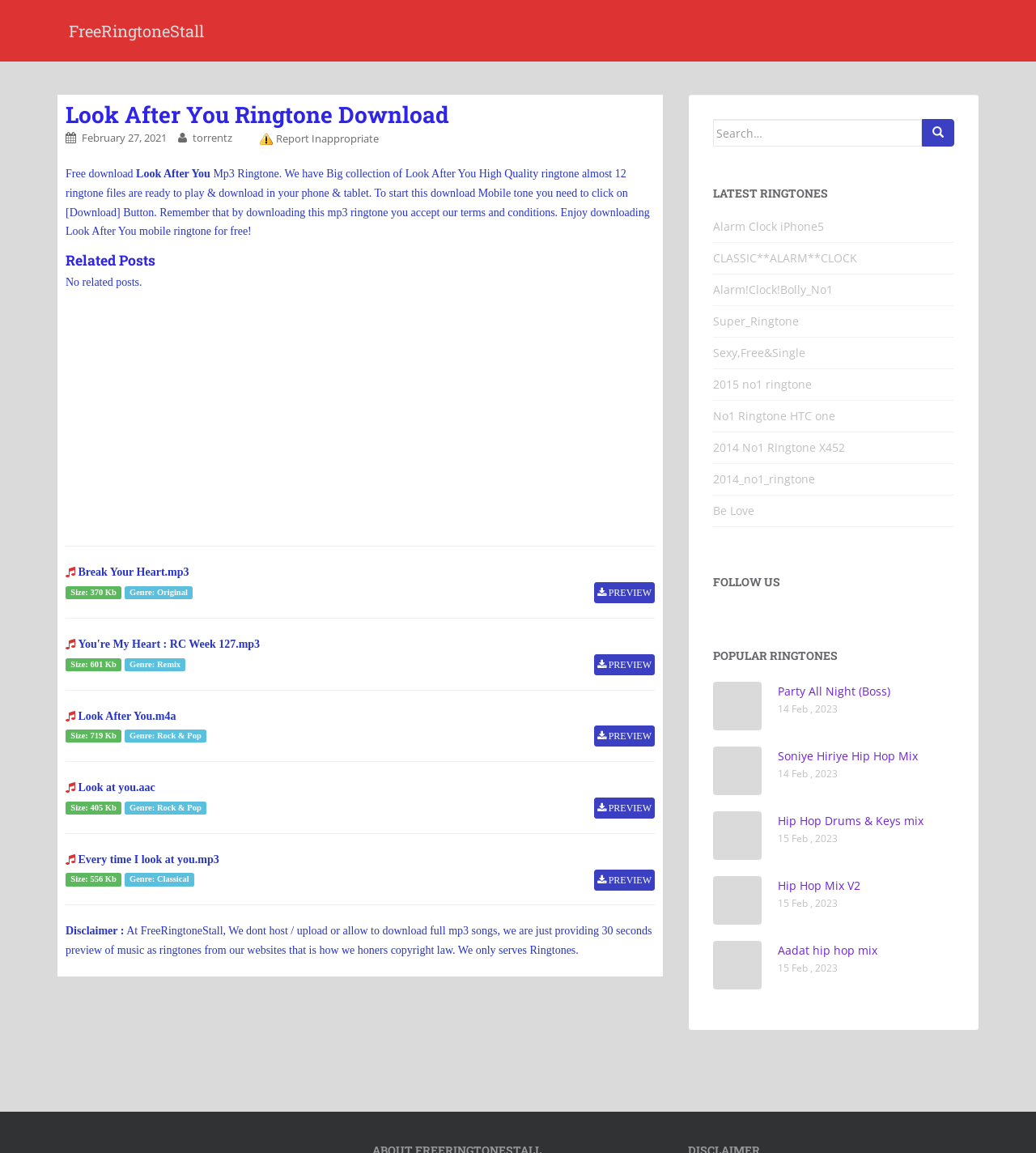Respond to the question with just a single word or phrase: 
What is the name of the ringtone being downloaded?

Look After You